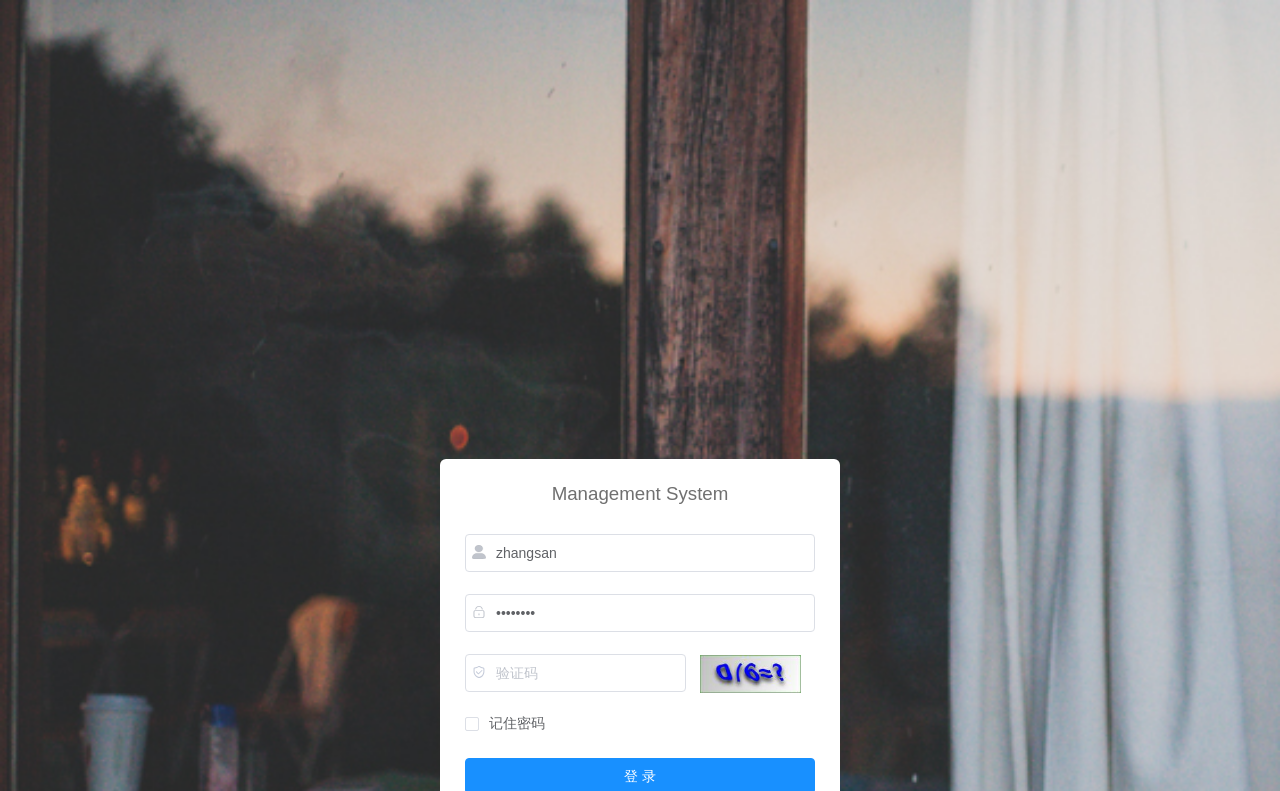Is the verification code input field required? From the image, respond with a single word or brief phrase.

No